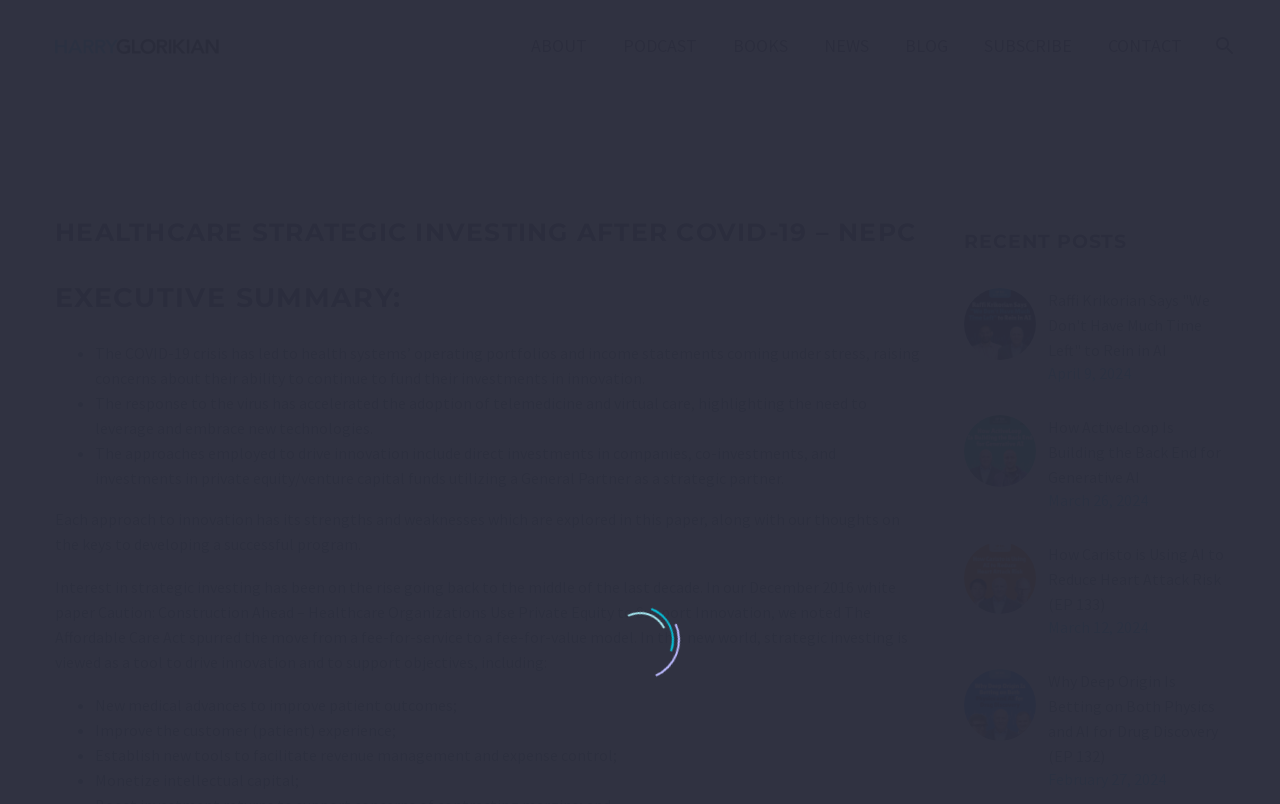Please extract and provide the main headline of the webpage.

HEALTHCARE STRATEGIC INVESTING AFTER COVID-19 – NEPC